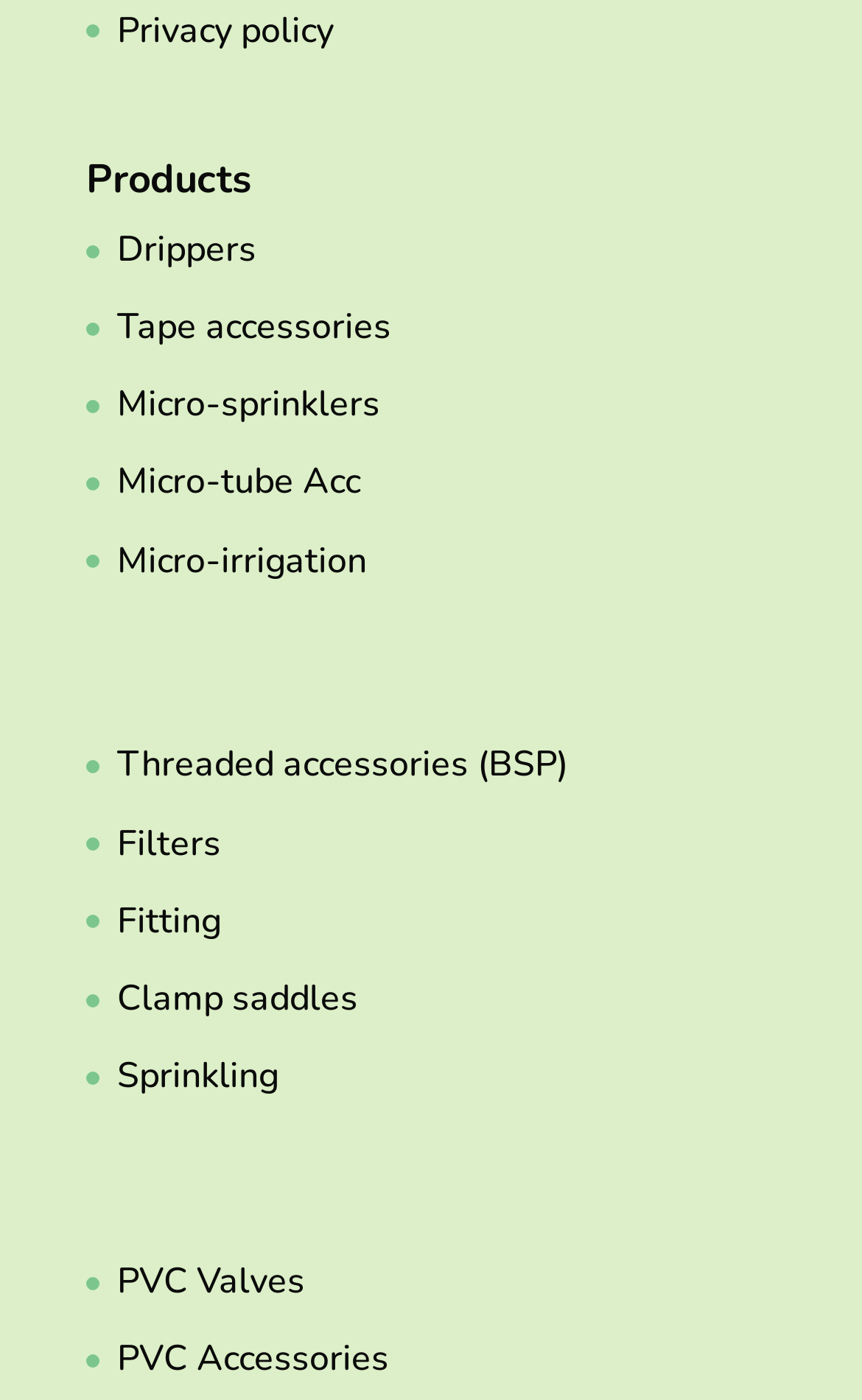Provide a single word or phrase to answer the given question: 
What is the last product category listed?

PVC Accessories